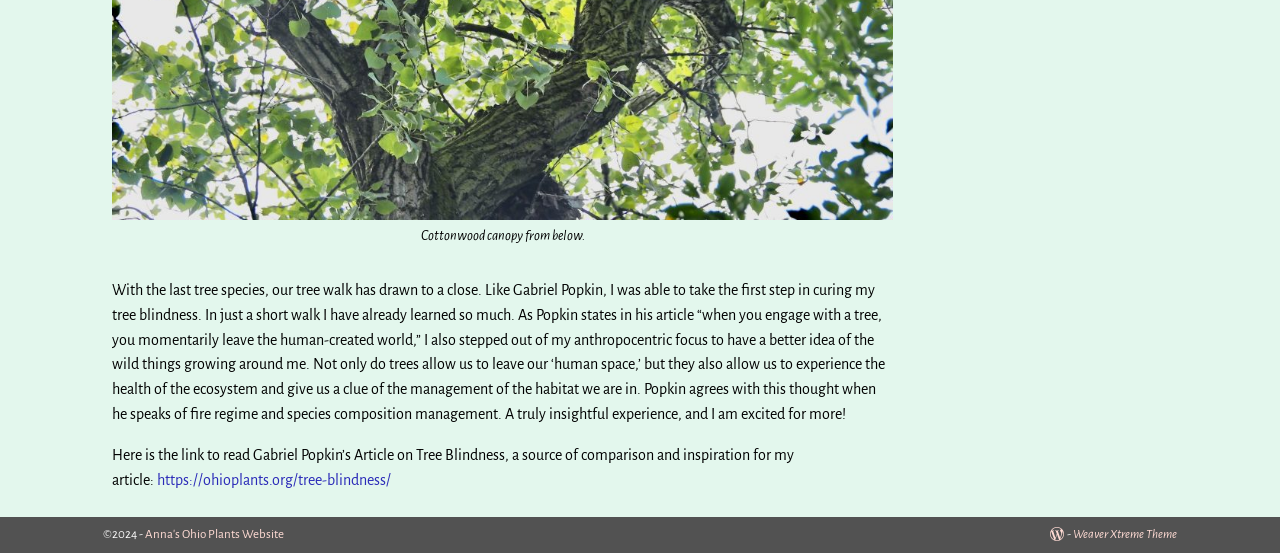Bounding box coordinates should be provided in the format (top-left x, top-left y, bottom-right x, bottom-right y) with all values between 0 and 1. Identify the bounding box for this UI element: Weaver Xtreme Theme

[0.838, 0.955, 0.92, 0.978]